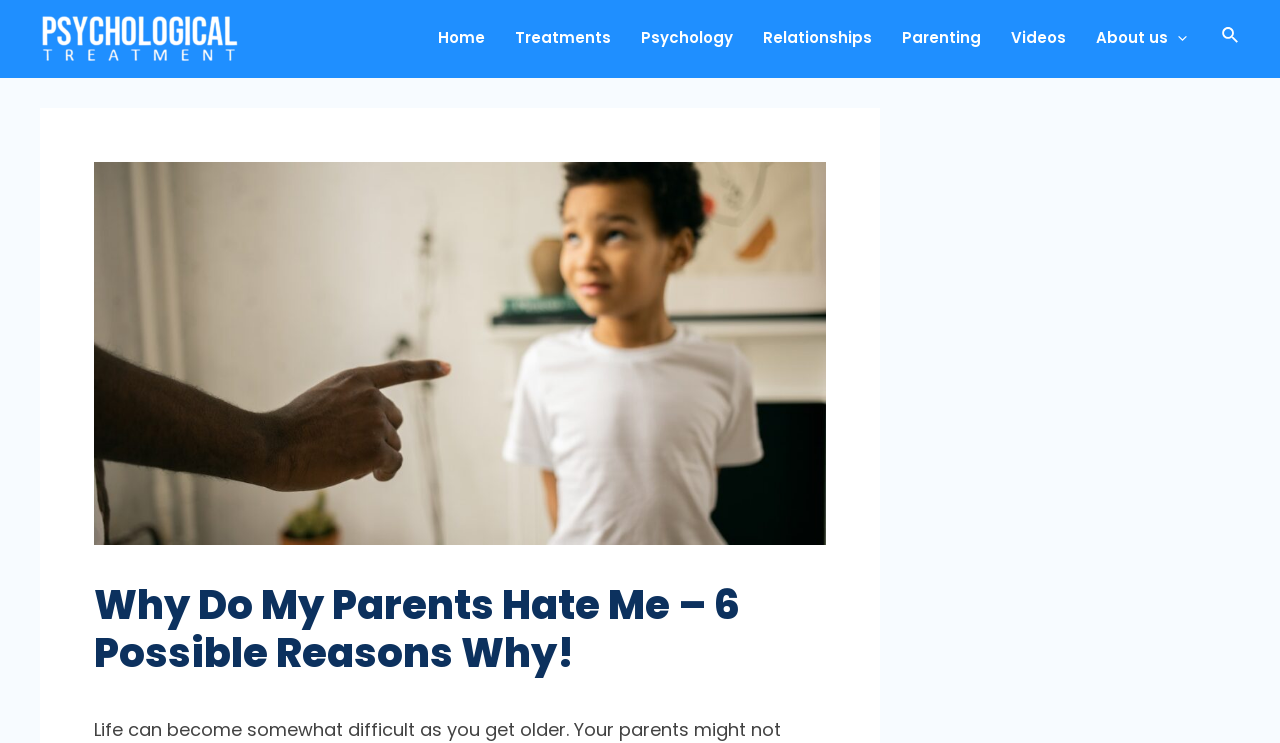How many images are present on the webpage? Analyze the screenshot and reply with just one word or a short phrase.

3